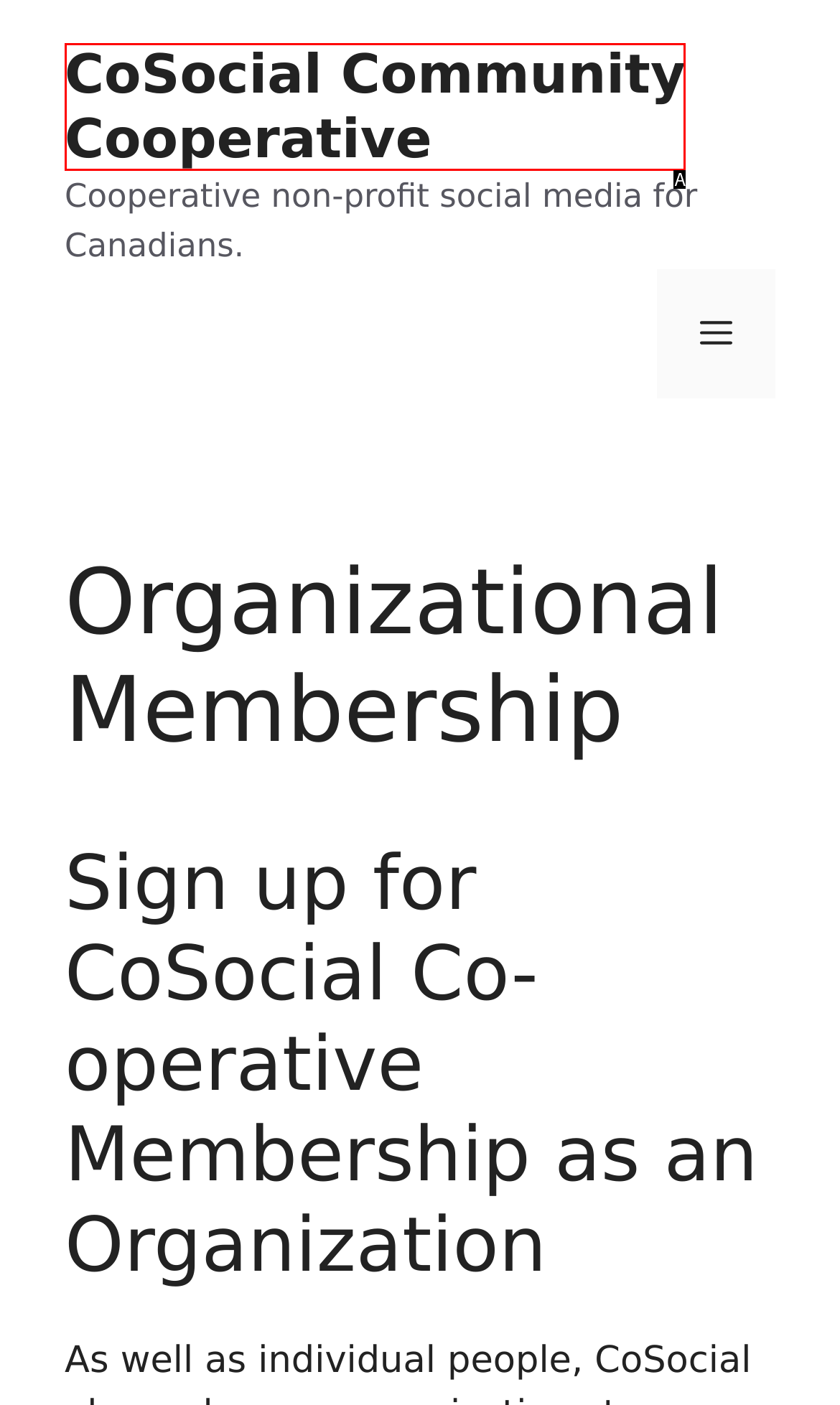Which option aligns with the description: CoSocial Community Cooperative? Respond by selecting the correct letter.

A